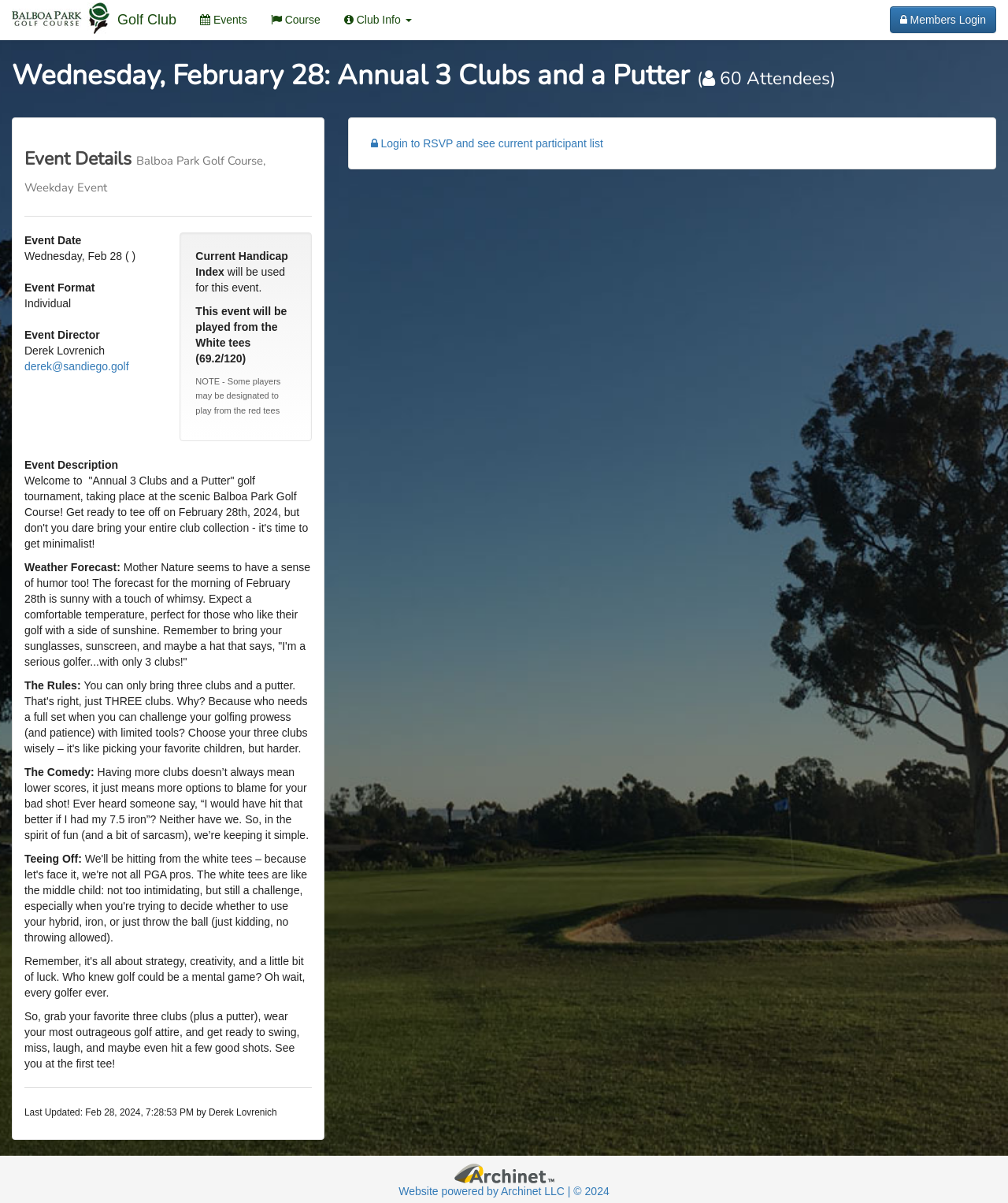Identify the bounding box coordinates for the UI element described as: "Events".

[0.187, 0.0, 0.257, 0.033]